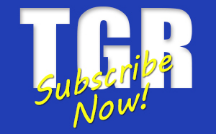What is the purpose of this graphic?
Please analyze the image and answer the question with as much detail as possible.

The graphic serves as a call to subscribe to 'The Guadalajara Reporter', a publication that provides news and information relevant to its audience, which suggests that the purpose of this graphic is to encourage subscription.